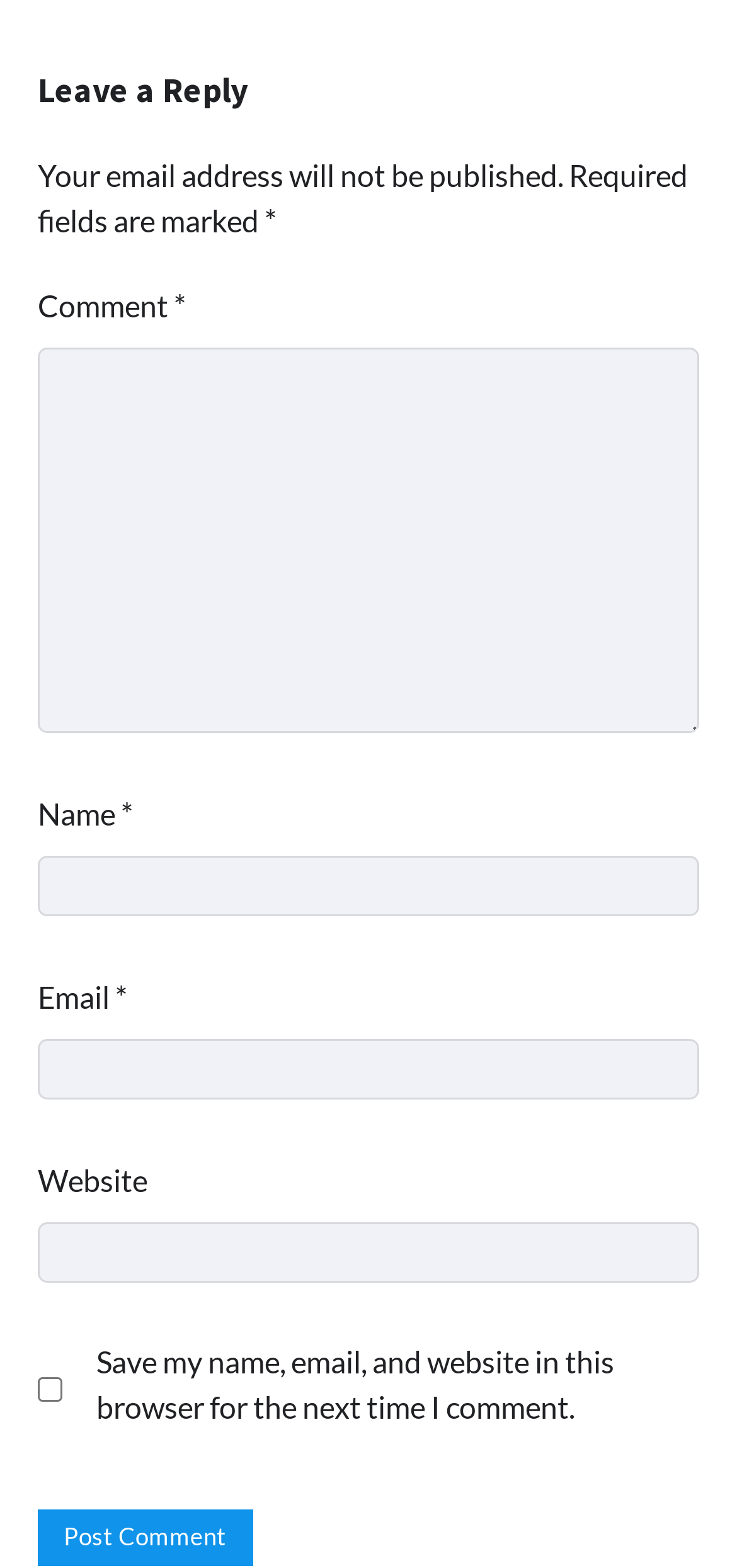Respond with a single word or phrase for the following question: 
What is the purpose of the checkbox?

Save comment information